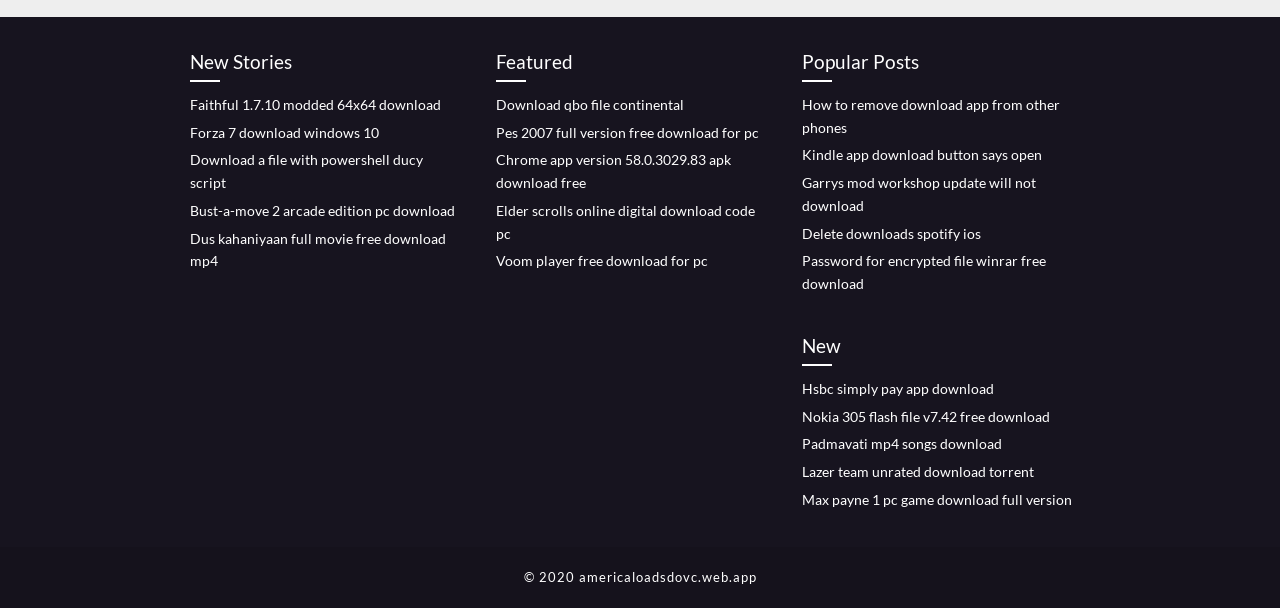Provide the bounding box coordinates of the area you need to click to execute the following instruction: "Download Padmavati mp4 songs".

[0.627, 0.716, 0.783, 0.744]